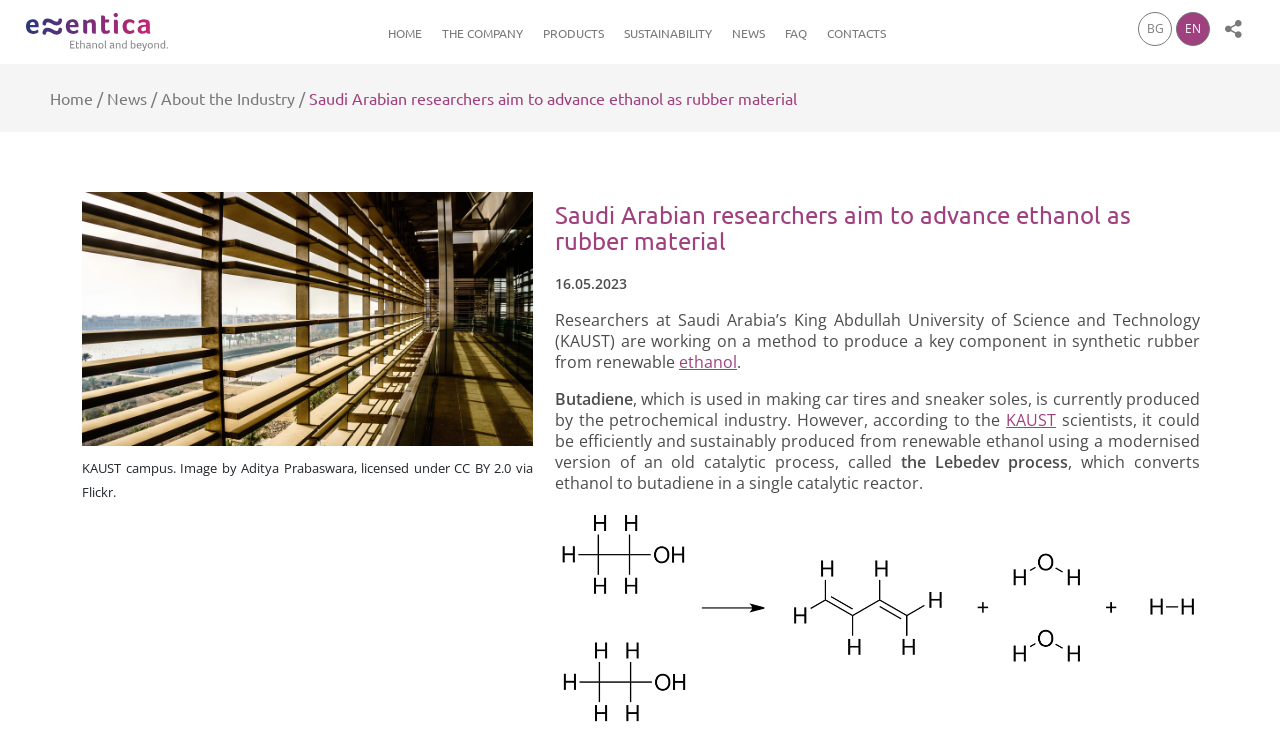What is the date of the article?
Analyze the image and deliver a detailed answer to the question.

The answer can be found in the text '16.05.2023' which is the date mentioned in the article.